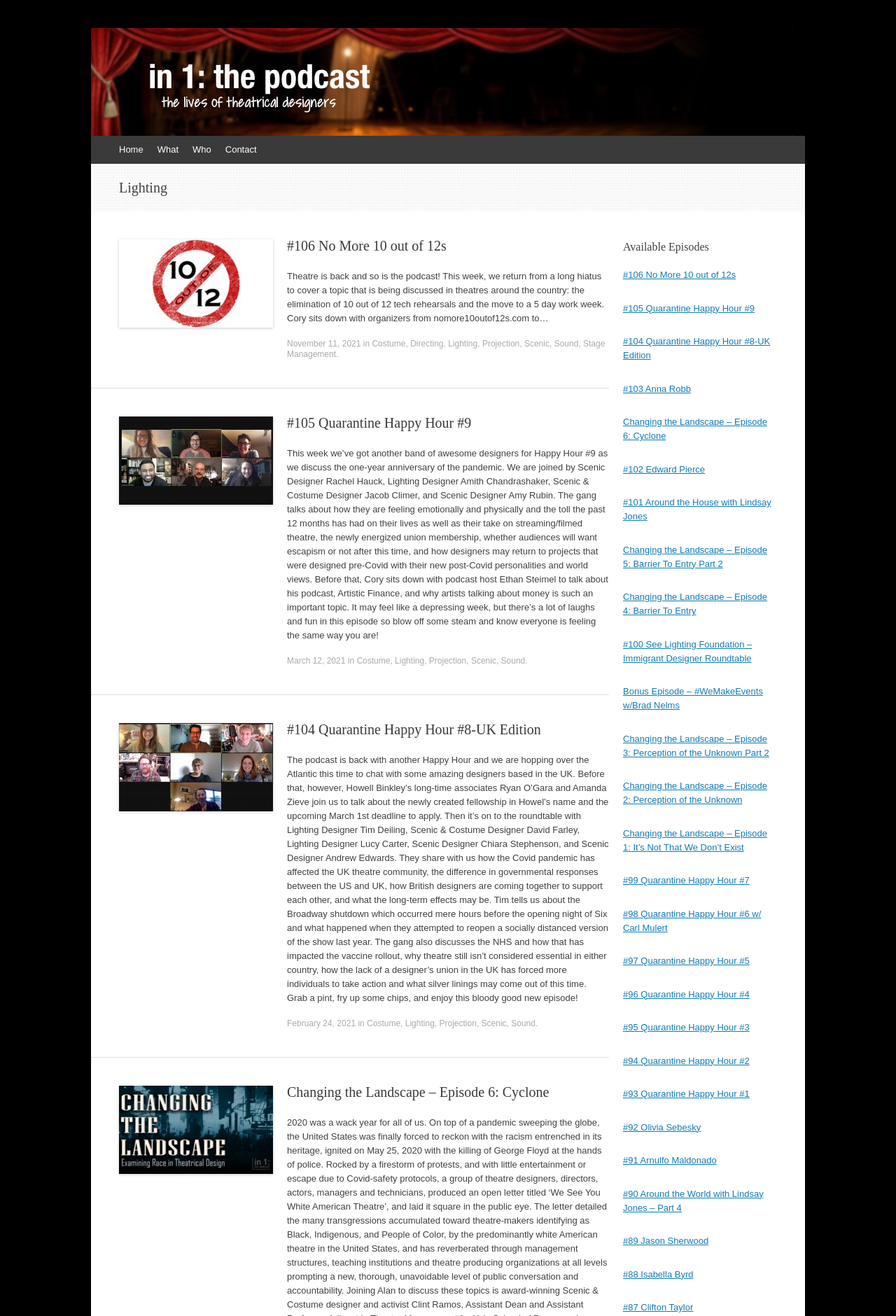Identify the bounding box coordinates of the region I need to click to complete this instruction: "Click on the 'Home' link".

[0.125, 0.103, 0.168, 0.124]